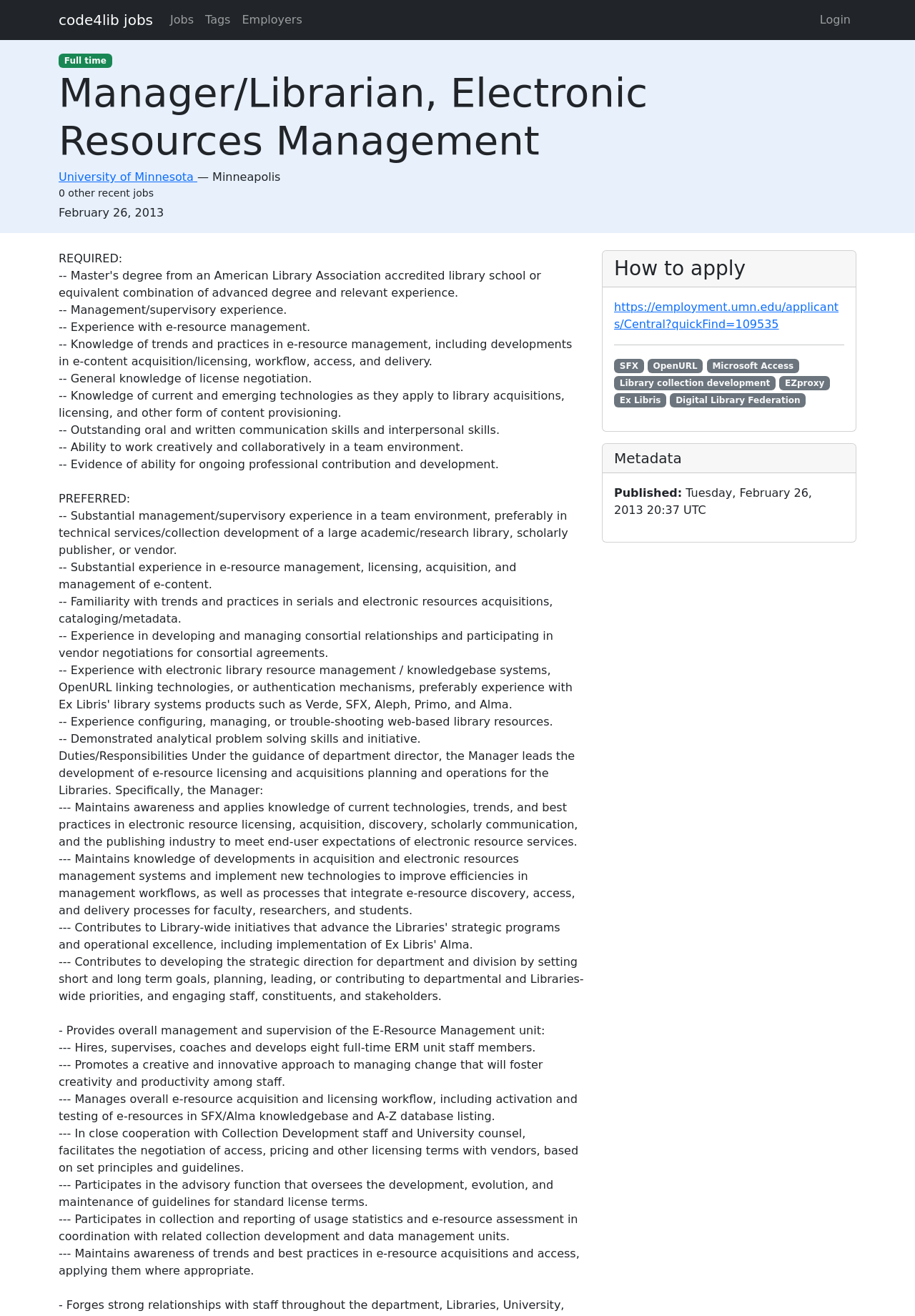Identify and provide the text content of the webpage's primary headline.

Manager/Librarian, Electronic Resources Management